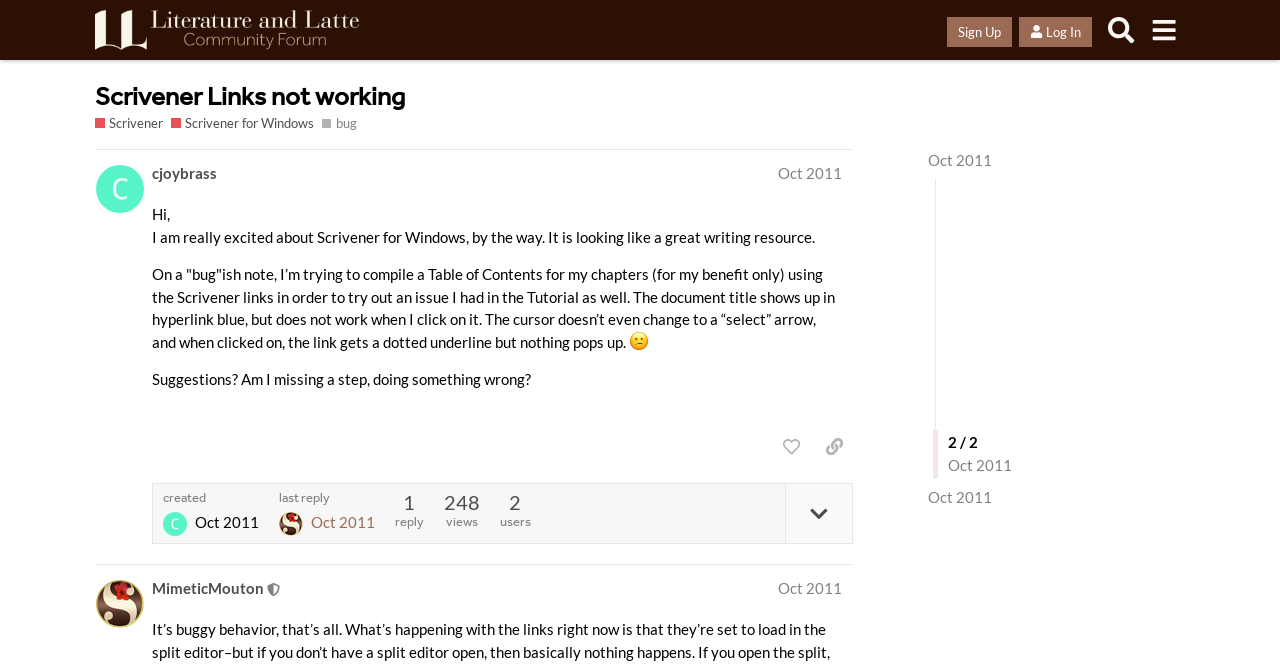Determine the heading of the webpage and extract its text content.

Scrivener Links not working